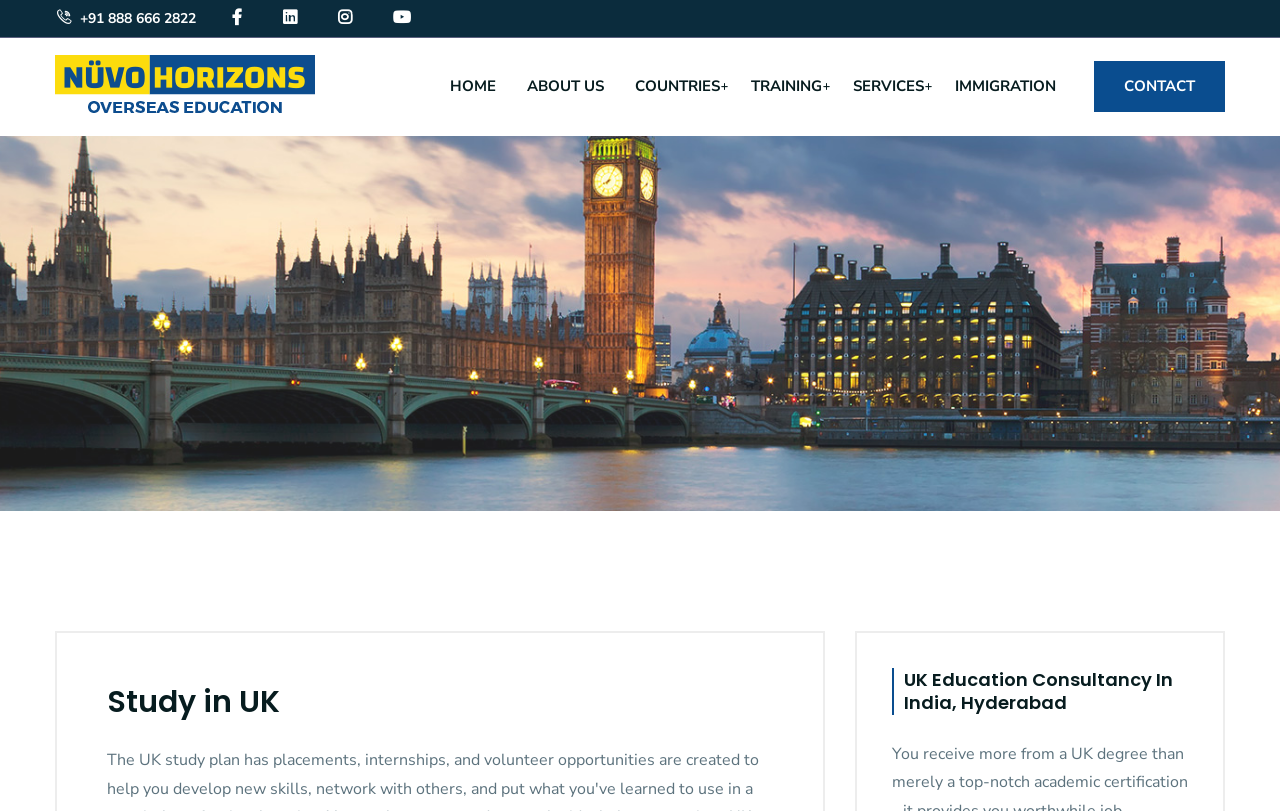Find the bounding box coordinates for the area you need to click to carry out the instruction: "View the Nuvohorizons image". The coordinates should be four float numbers between 0 and 1, indicated as [left, top, right, bottom].

[0.043, 0.064, 0.246, 0.15]